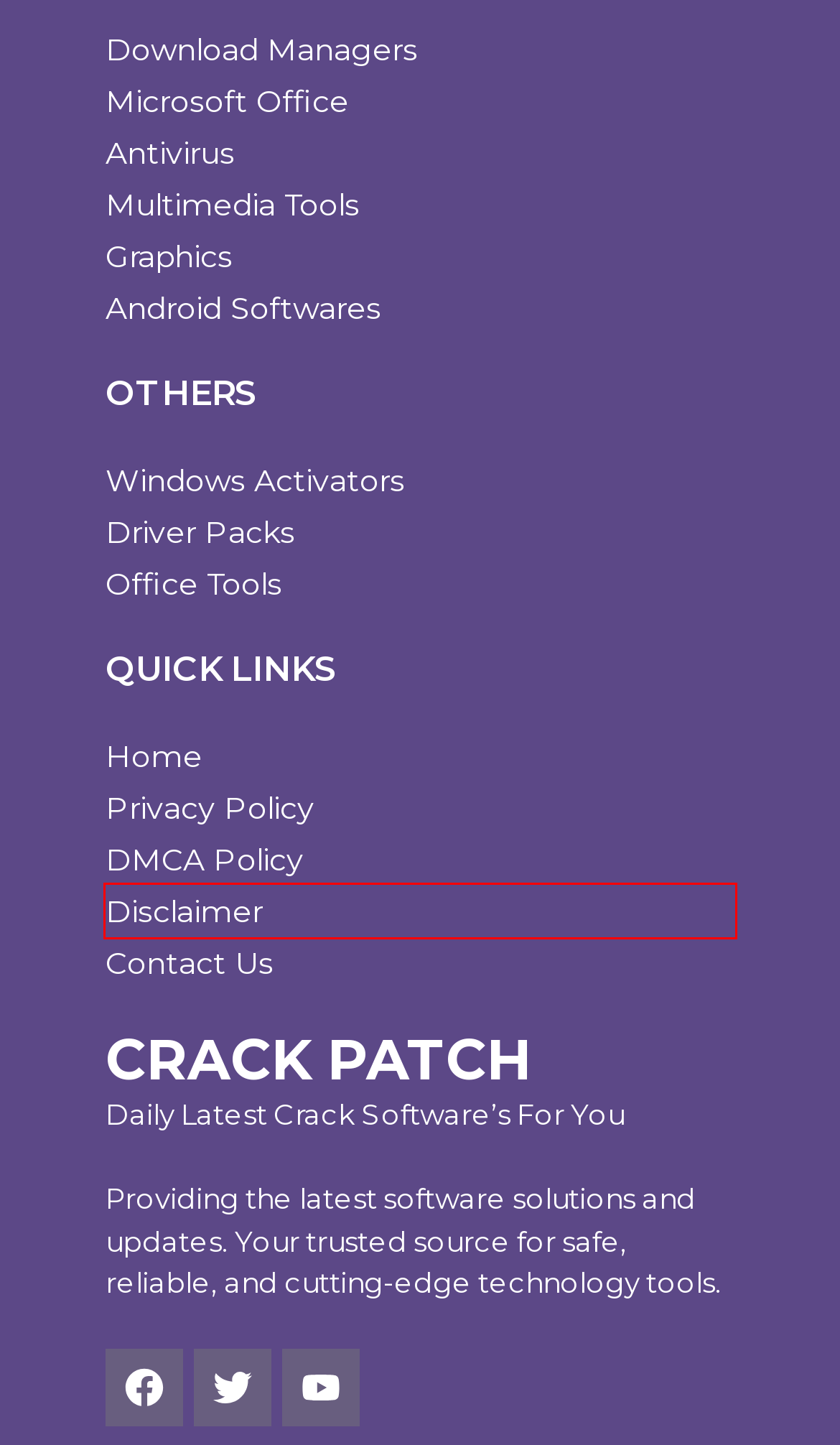You are given a webpage screenshot where a red bounding box highlights an element. Determine the most fitting webpage description for the new page that loads after clicking the element within the red bounding box. Here are the candidates:
A. Download Managers Archives - Crack Patch
B. Multimedia Tools Archives - Crack Patch
C. Contact Us - Crack Patch
D. Microsoft Office Archives - Crack Patch
E. Disclaimer - Crack Patch
F. Graphics Archives - Crack Patch
G. Privacy Policy - Crack Patch
H. Android Softwares Archives - Crack Patch

E